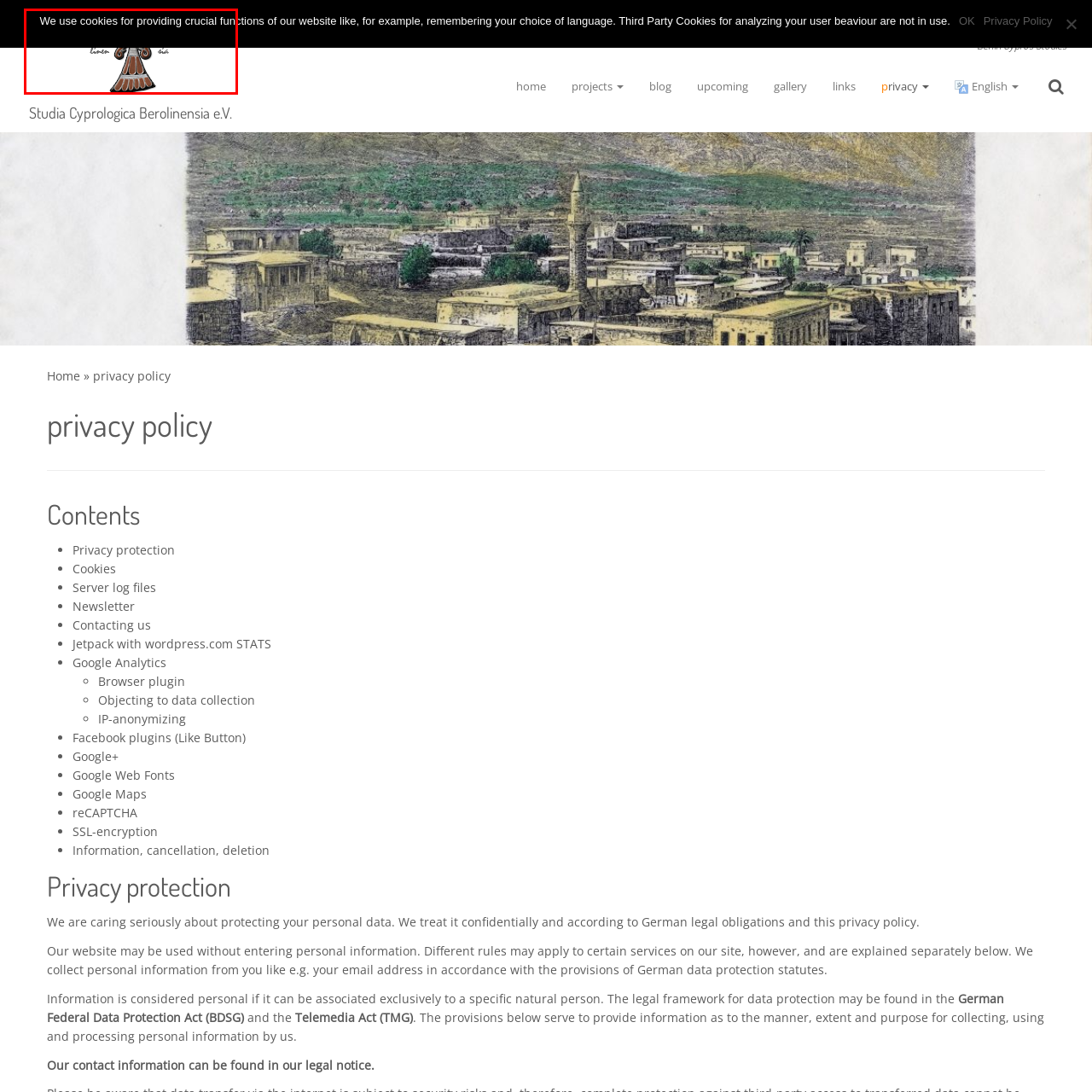Observe the visual content surrounded by a red rectangle, What is the inspiration behind the decorative graphic? Respond using just one word or a short phrase.

Cypriot culture